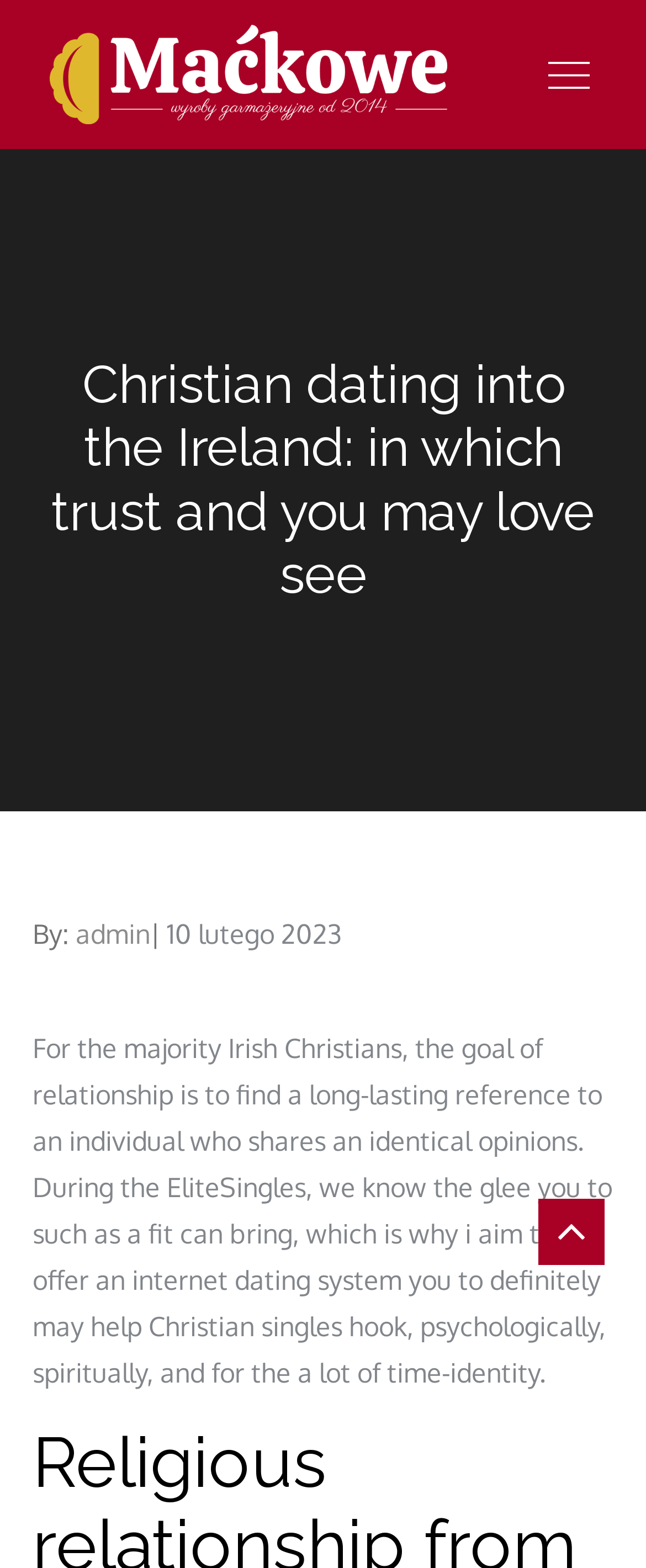Based on the element description: "Menu", identify the bounding box coordinates for this UI element. The coordinates must be four float numbers between 0 and 1, listed as [left, top, right, bottom].

[0.799, 0.0, 0.963, 0.095]